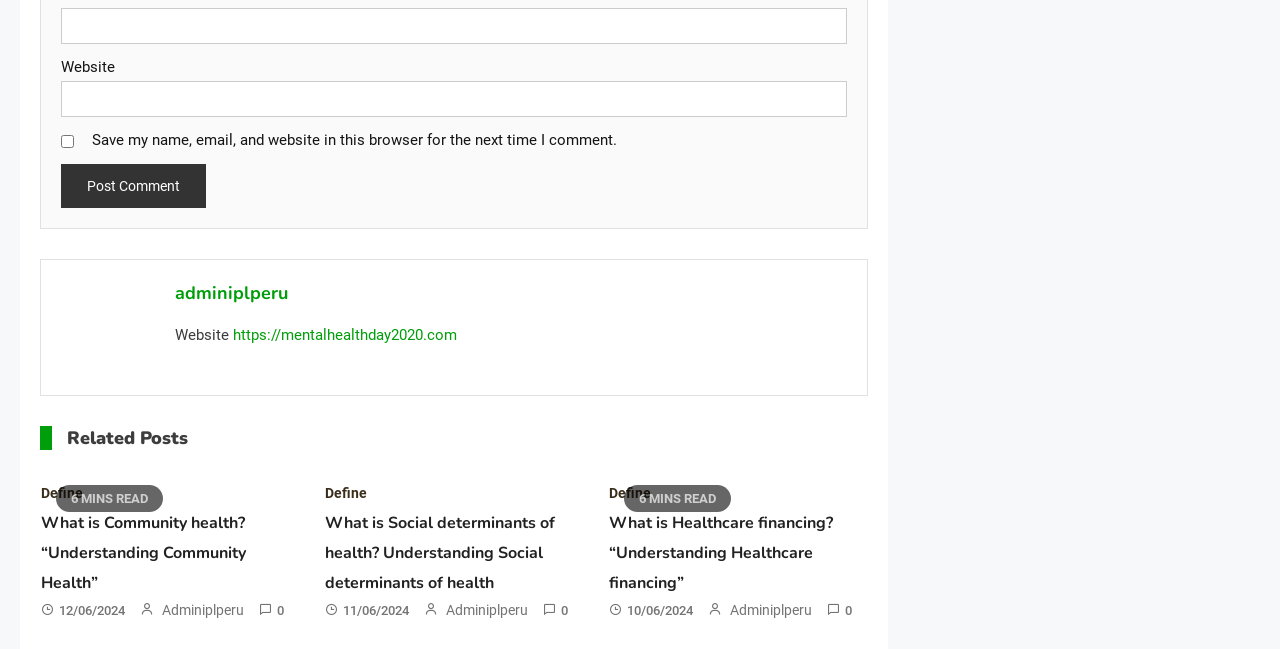Please determine the bounding box coordinates of the element's region to click in order to carry out the following instruction: "Check 'Save my name, email, and website in this browser for the next time I comment.'". The coordinates should be four float numbers between 0 and 1, i.e., [left, top, right, bottom].

[0.048, 0.208, 0.058, 0.228]